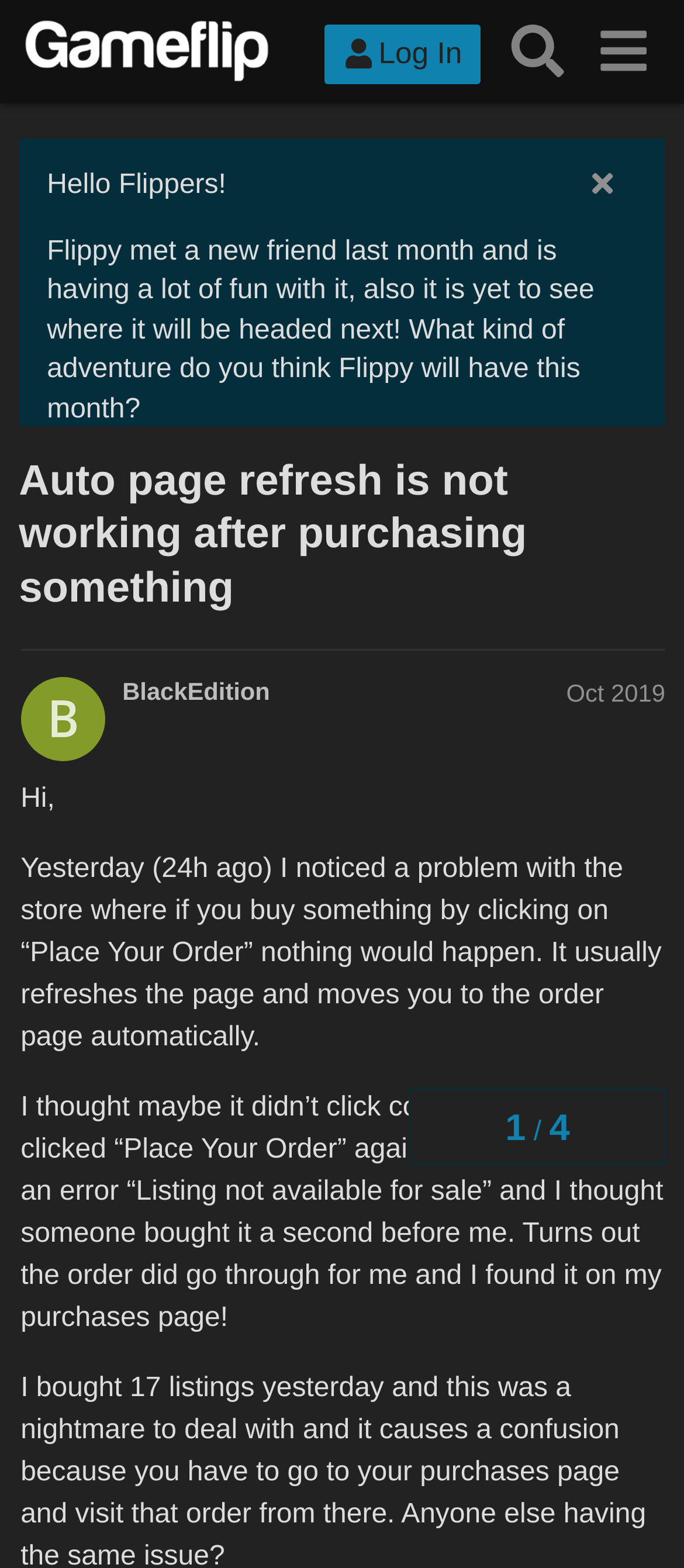Please determine and provide the text content of the webpage's heading.

Auto page refresh is not working after purchasing something